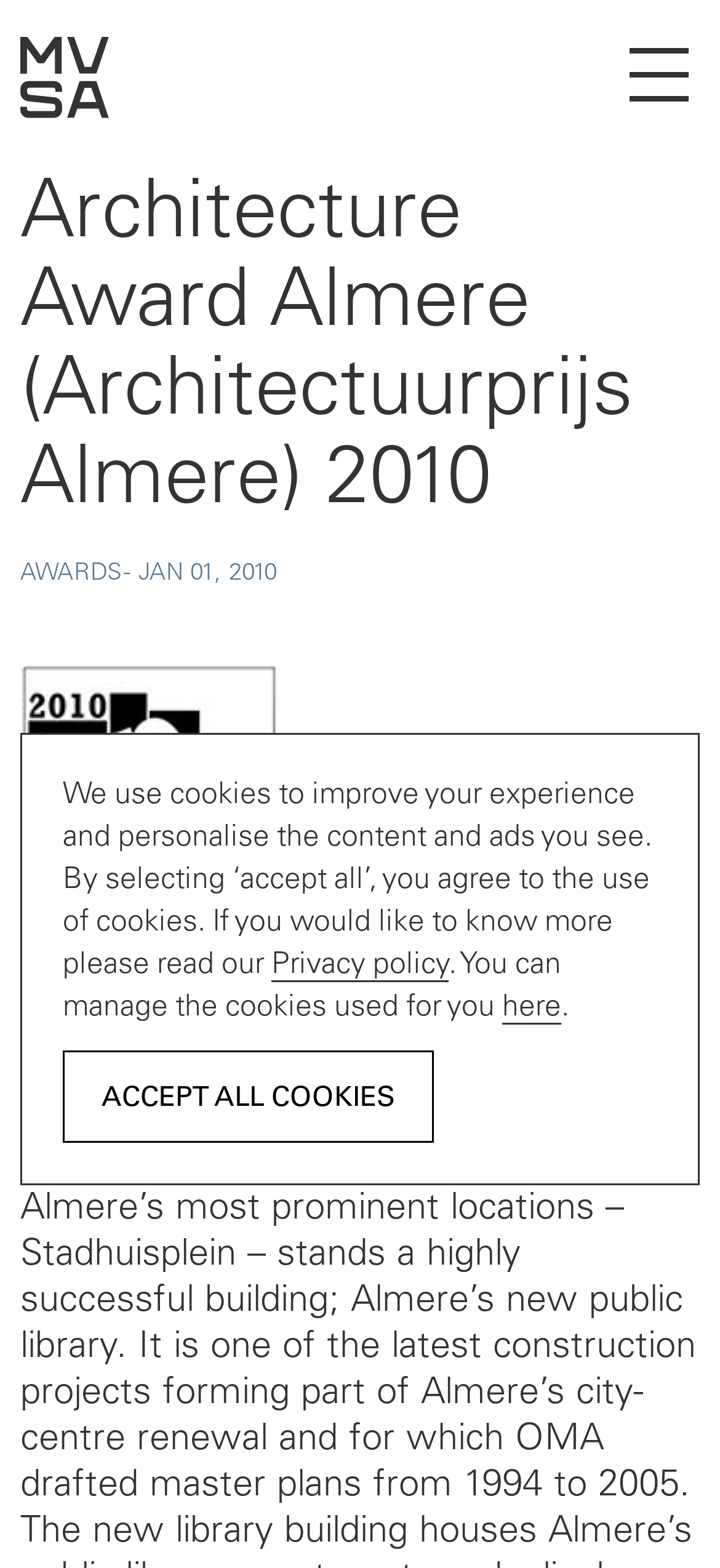What is the date of the award?
Carefully analyze the image and provide a detailed answer to the question.

The date of the award can be found in the time element which is a child of the static text element 'AWARDS -'. The date is 'JAN 01, 2010'.